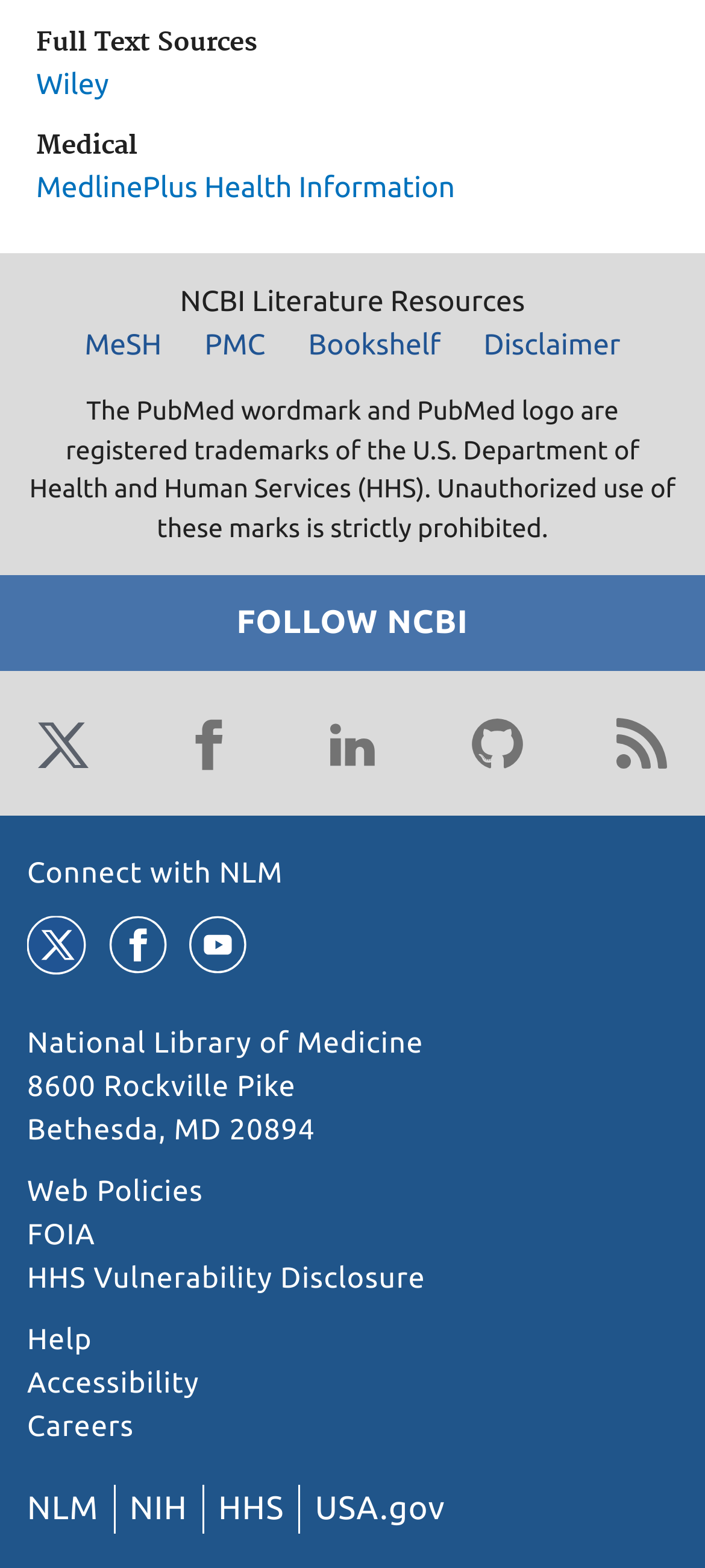What is the address of the National Library of Medicine?
Could you answer the question in a detailed manner, providing as much information as possible?

I found the answer by looking at the links at the bottom of the page, and the address is provided as a link.